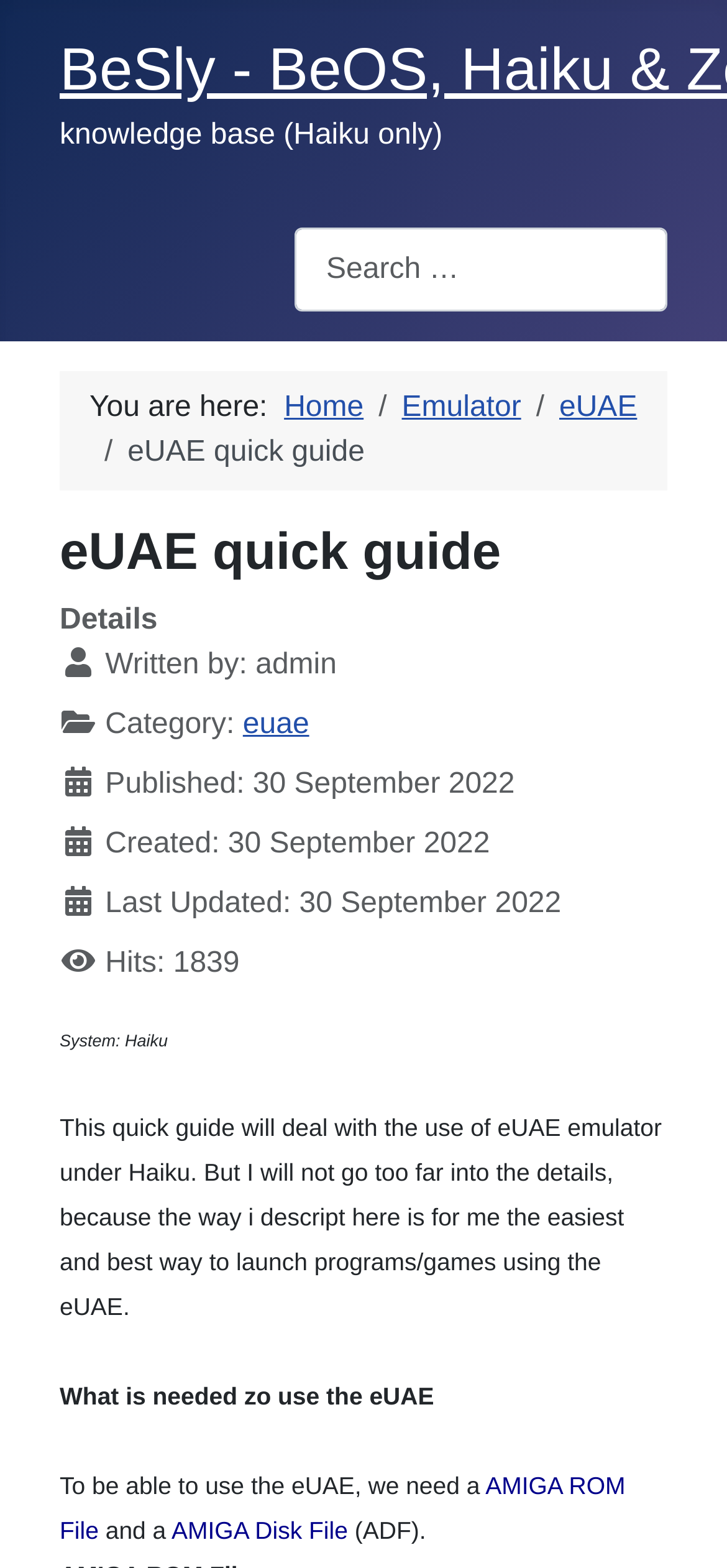Describe all significant elements and features of the webpage.

The webpage is a quick guide for using the eUAE emulator under Haiku. At the top, there is a static text "knowledge base (Haiku only)" followed by a search bar with a combobox and a status indicator. Below the search bar, there is a navigation section with breadcrumbs, showing the current location as "eUAE quick guide" under the "Emulator" category.

The main content of the page is divided into sections. The first section has a heading "eUAE quick guide" and a description list with details about the guide, including the author, category, and publication dates. 

Below the description list, there is a static text "System: Haiku" followed by a brief introduction to the quick guide, which explains that it will cover the use of eUAE emulator under Haiku. The introduction is followed by a series of static texts that outline the requirements for using the eUAE, including an AMIGA ROM File and an AMIGA Disk File (ADF).